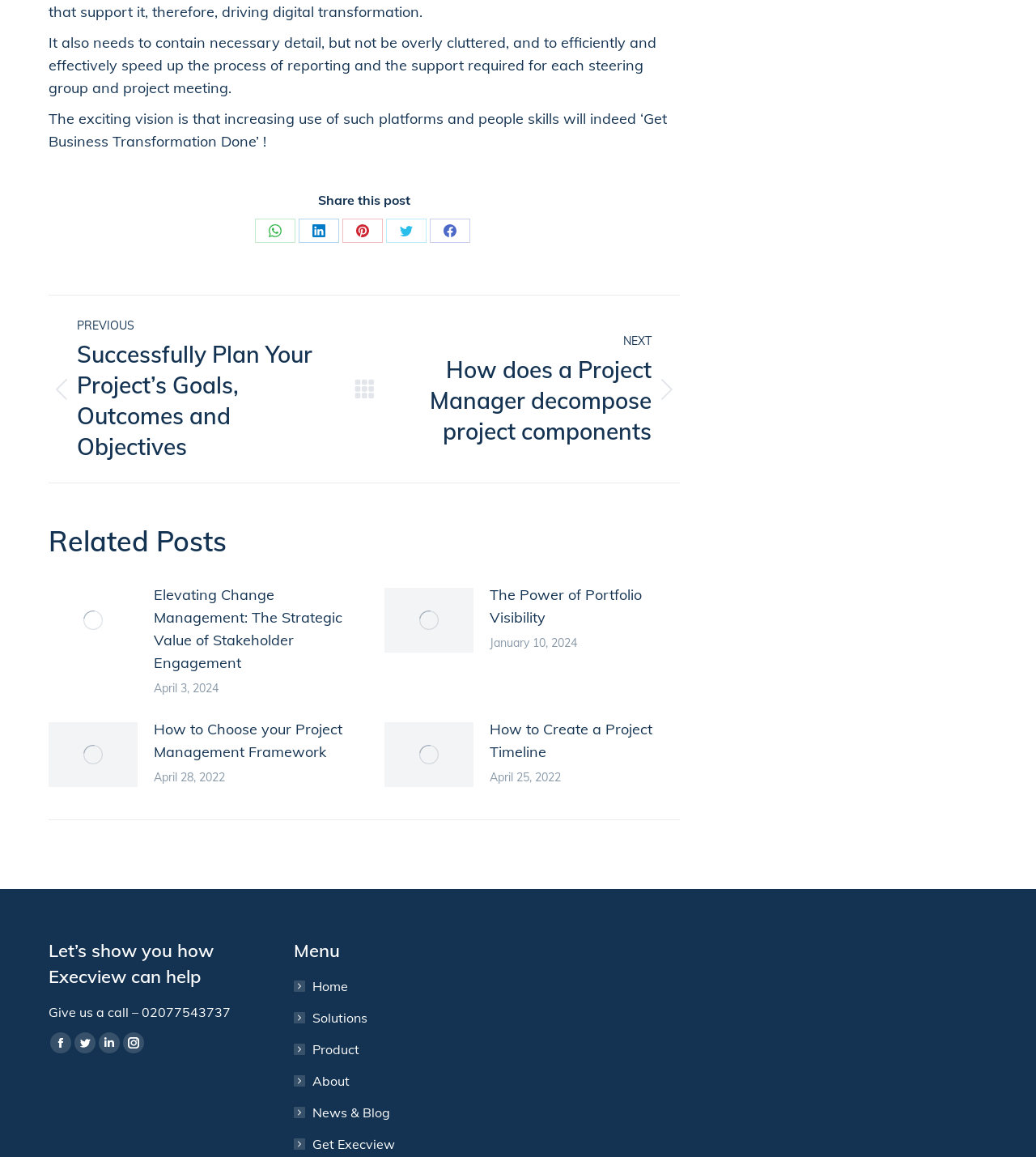Given the description of the UI element: "October 2023", predict the bounding box coordinates in the form of [left, top, right, bottom], with each value being a float between 0 and 1.

None